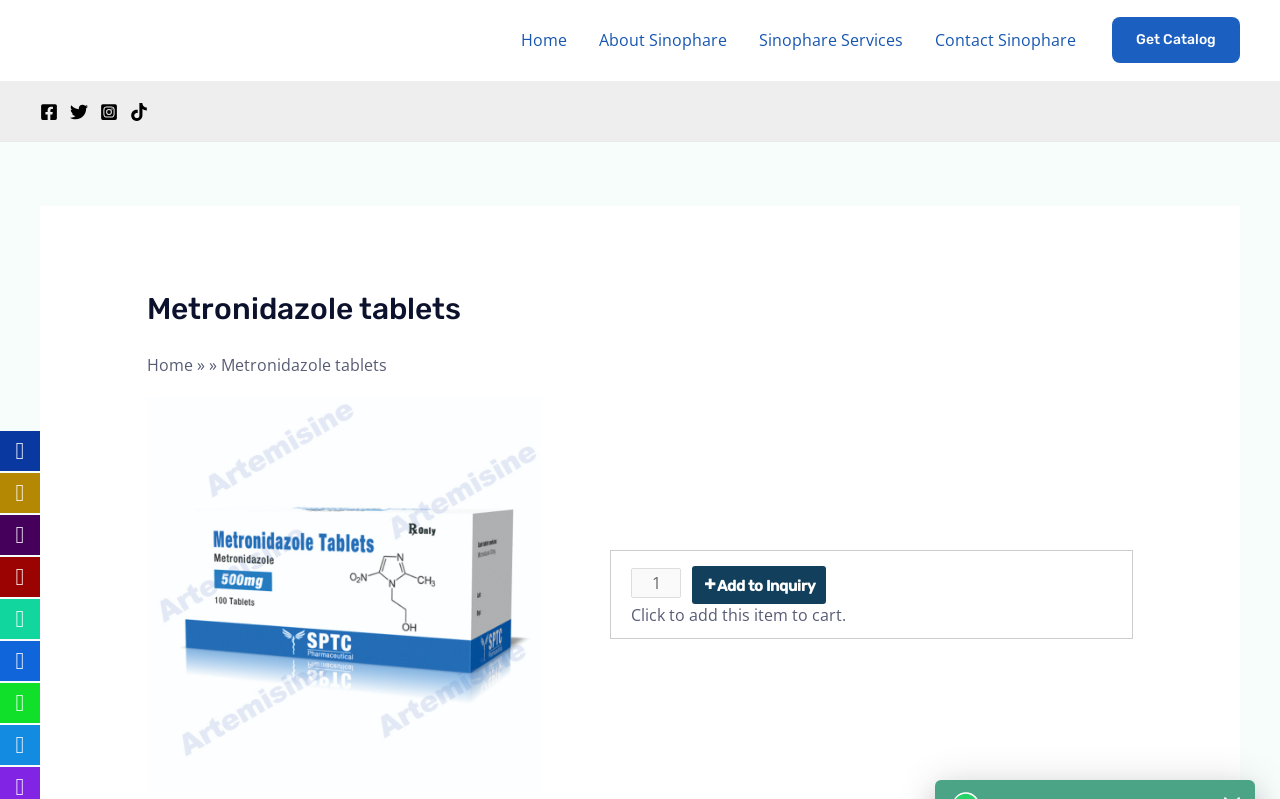Predict the bounding box of the UI element that fits this description: "Add to Inquiry".

[0.541, 0.708, 0.646, 0.756]